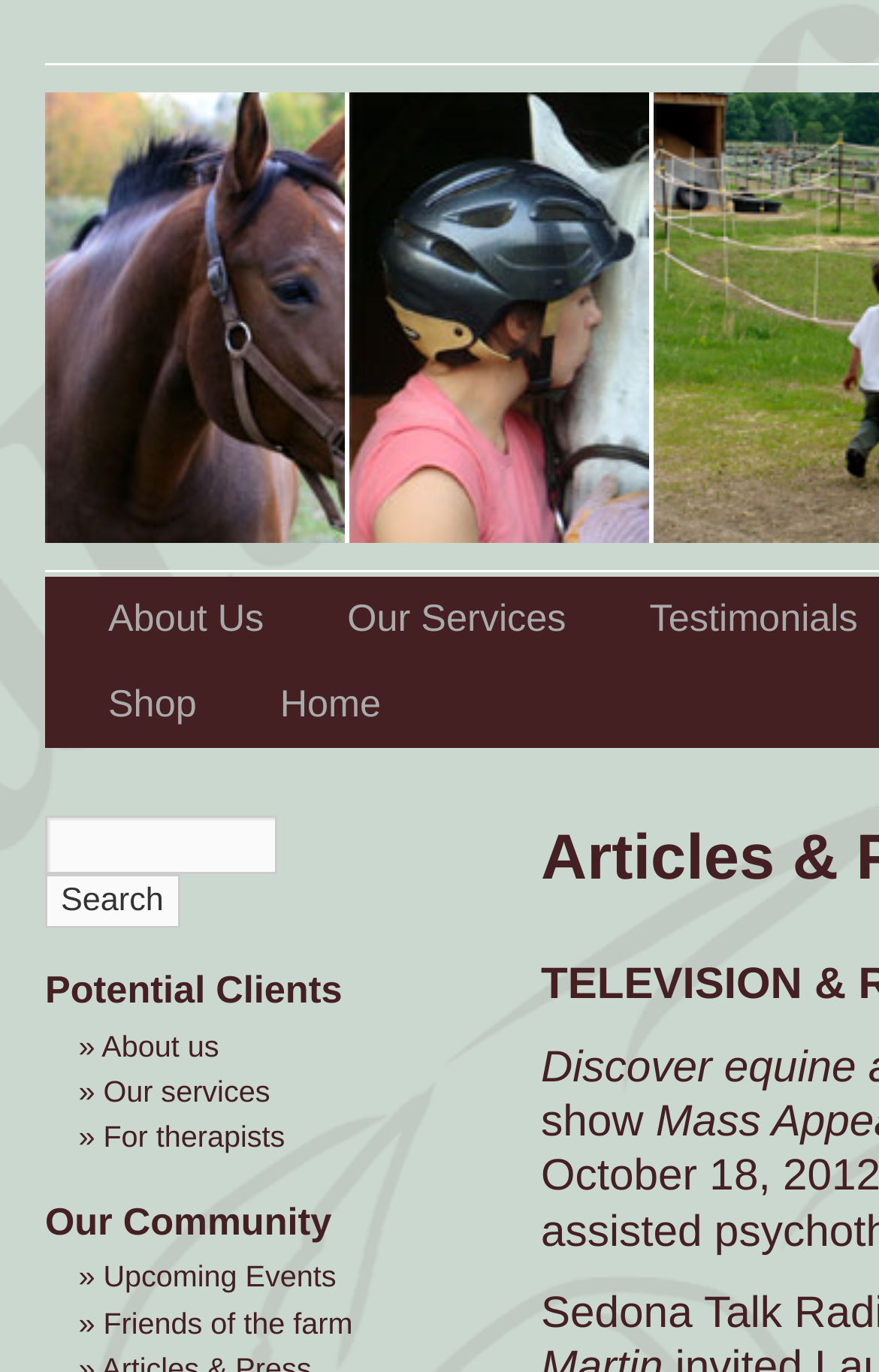Identify and provide the main heading of the webpage.

Articles & Press